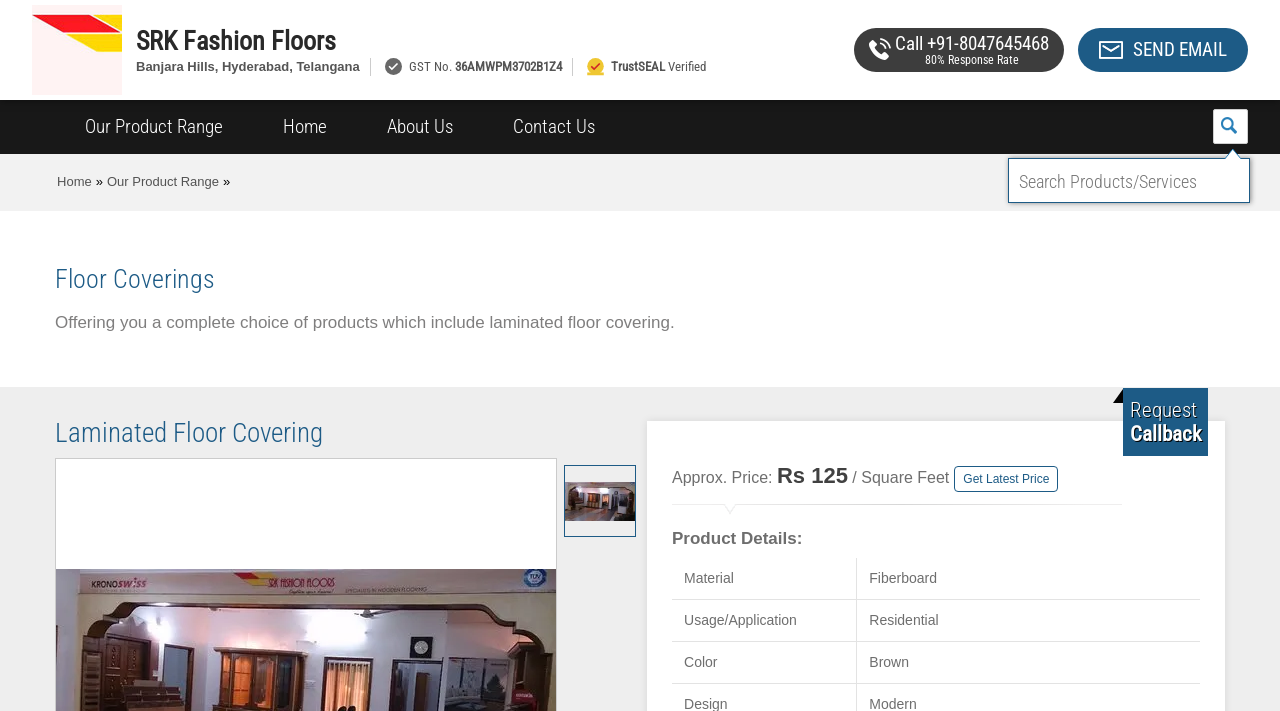What is the color of the laminated floor covering?
Answer with a single word or phrase by referring to the visual content.

Brown